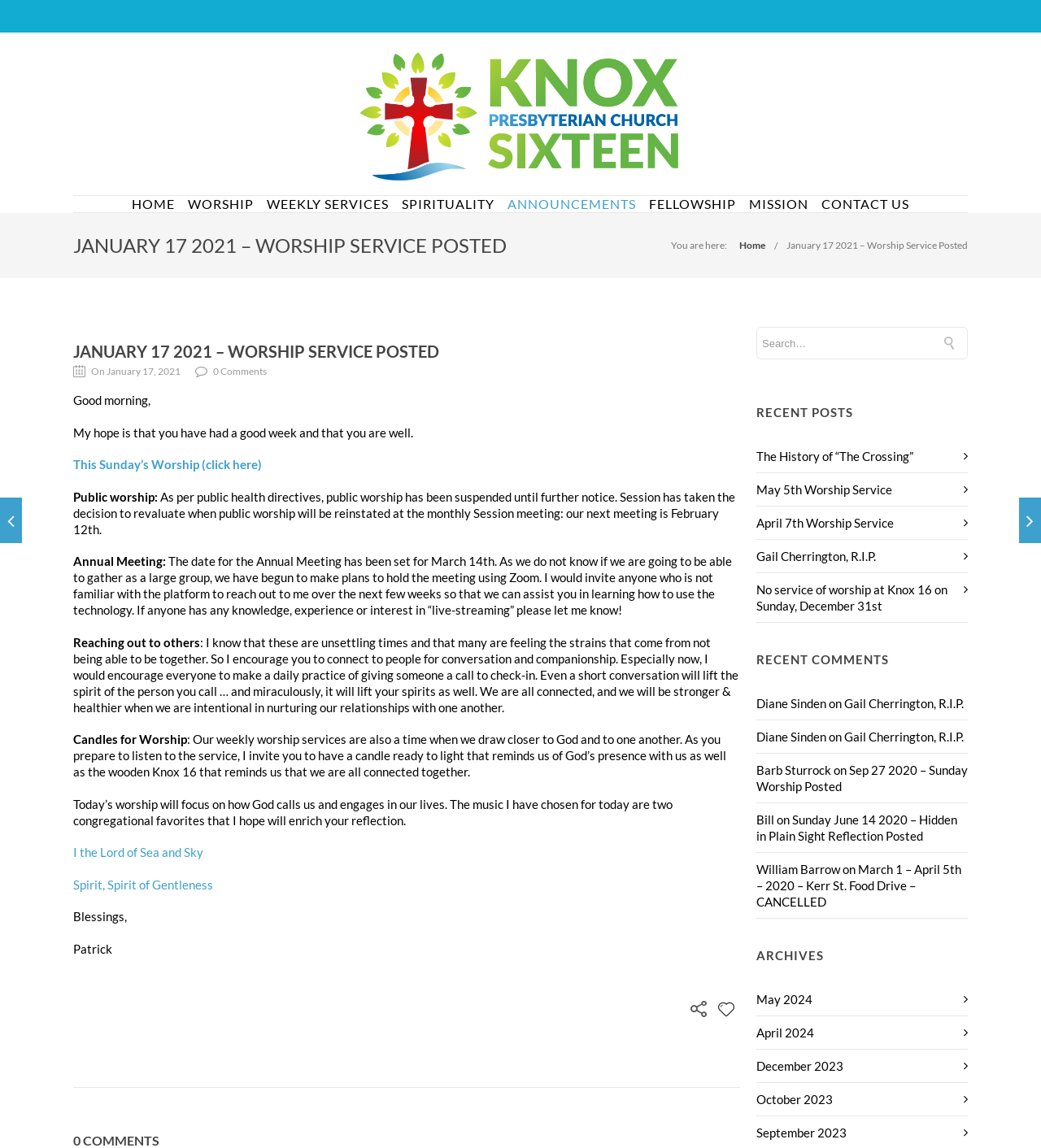Locate the bounding box coordinates of the element that should be clicked to fulfill the instruction: "View the worship service posted on January 24 2021".

[0.979, 0.433, 1.0, 0.473]